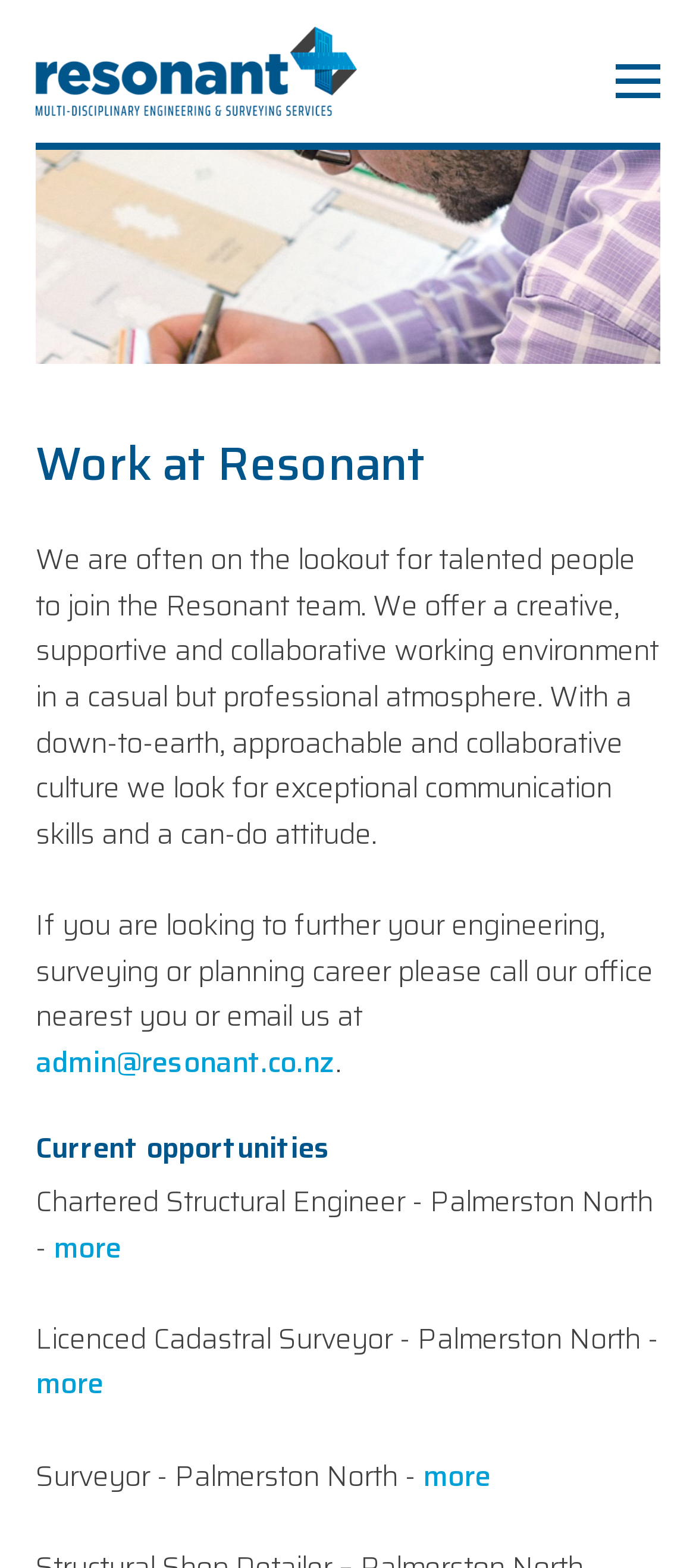From the image, can you give a detailed response to the question below:
How many job opportunities are listed?

The number of job opportunities is obtained by counting the StaticText elements with job titles, which are 'Chartered Structural Engineer - Palmerston North -', 'Licenced Cadastral Surveyor - Palmerston North -', and another opportunity with a 'more' link.